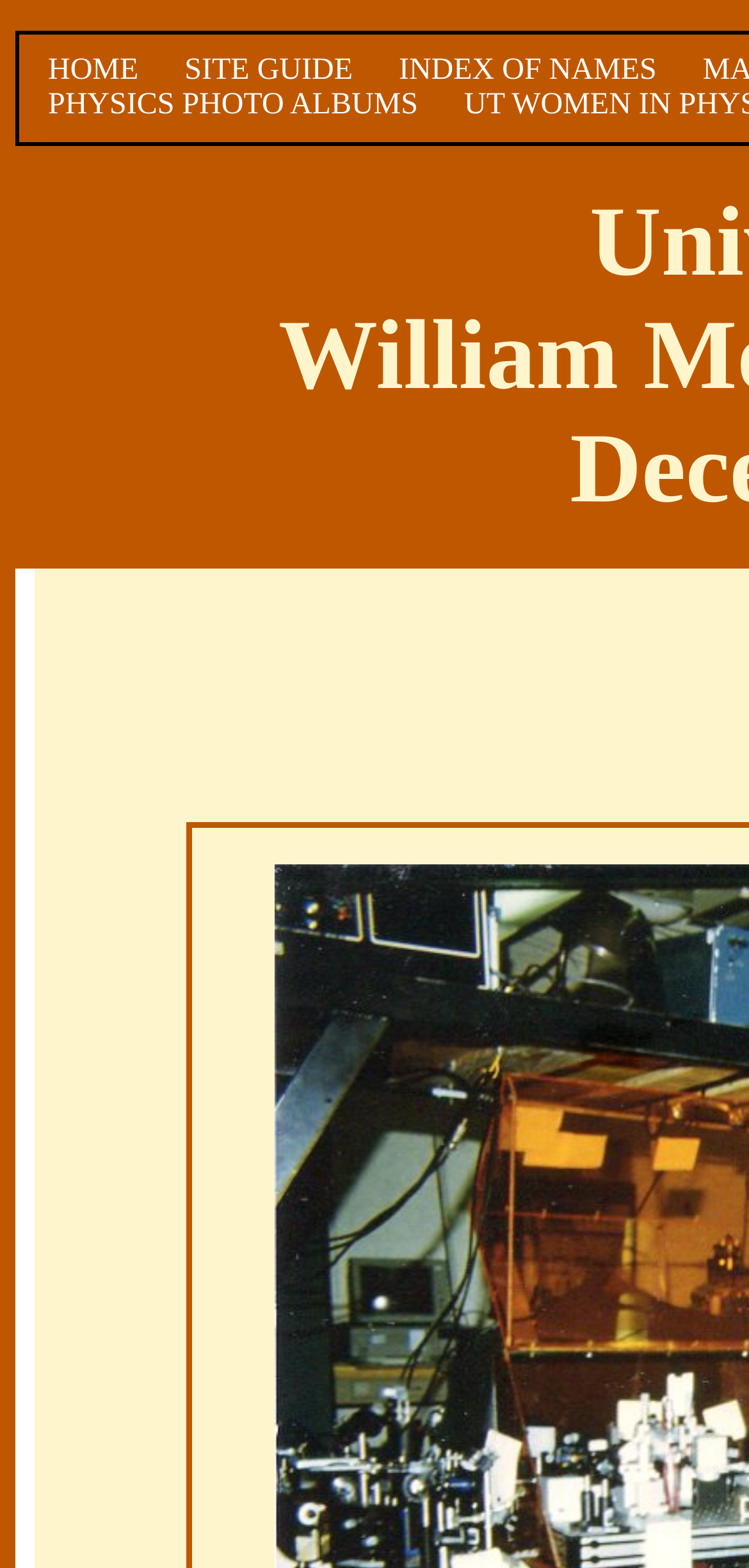Find the bounding box coordinates for the HTML element specified by: "HOME".

[0.064, 0.034, 0.185, 0.055]